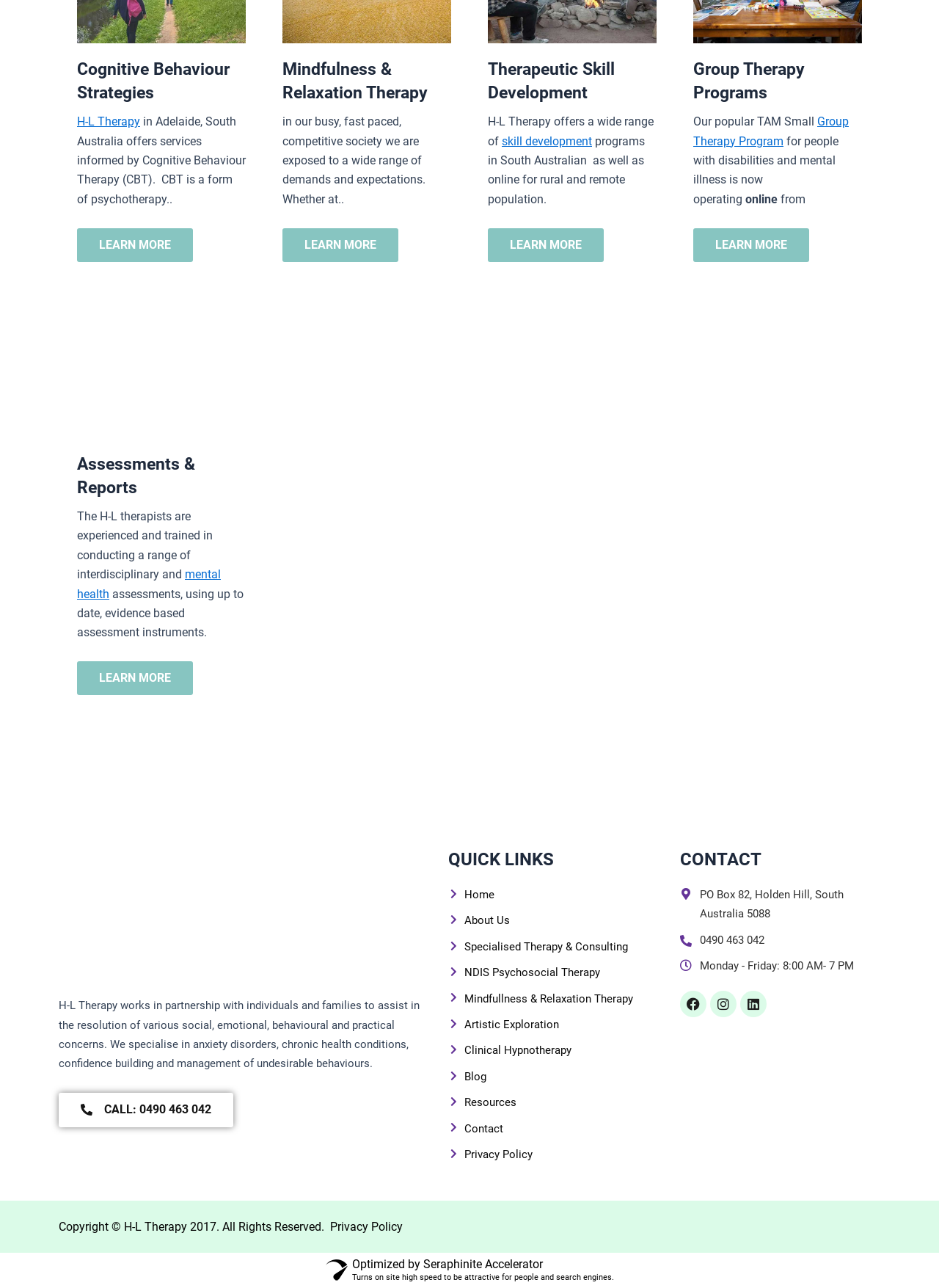Find the bounding box of the UI element described as follows: "admin@turbols.com".

None